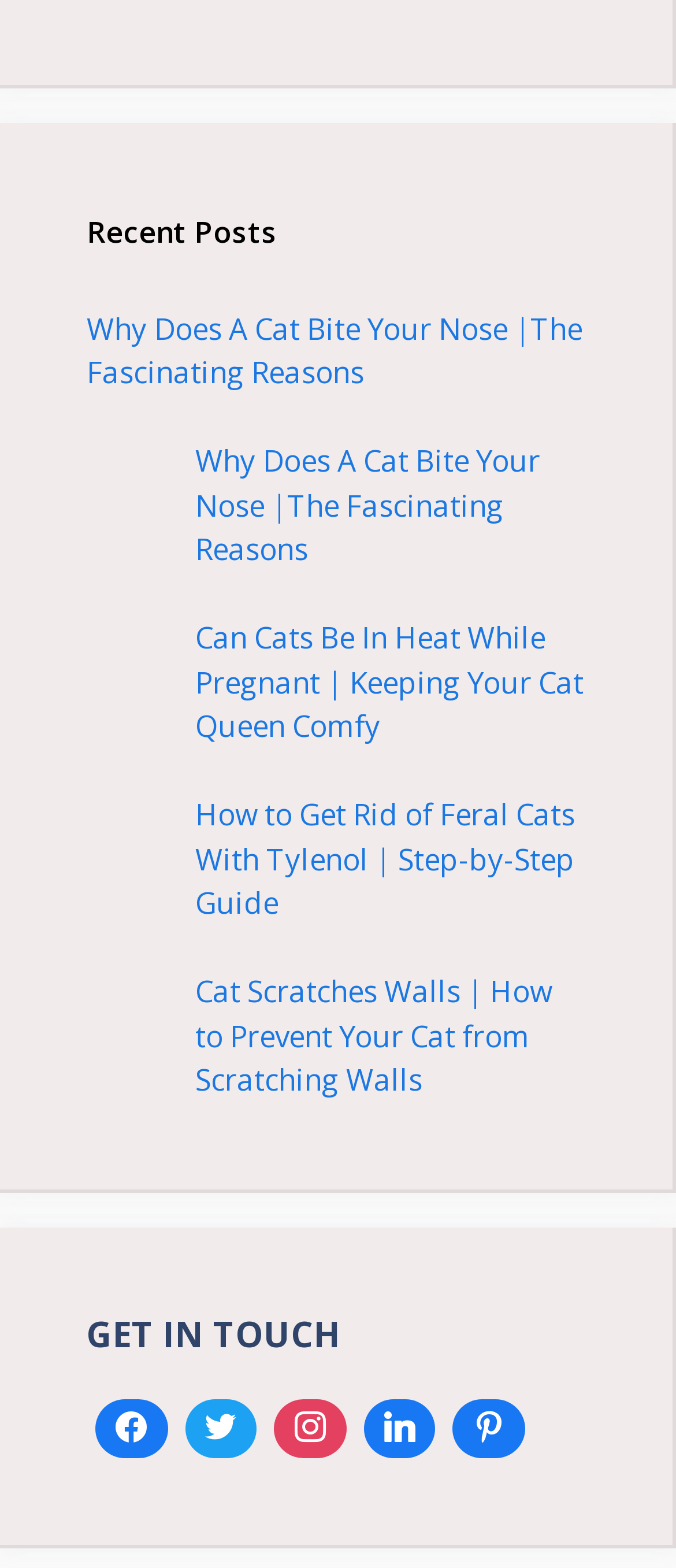Please give a succinct answer to the question in one word or phrase:
What is the topic of the first post?

Cat behavior